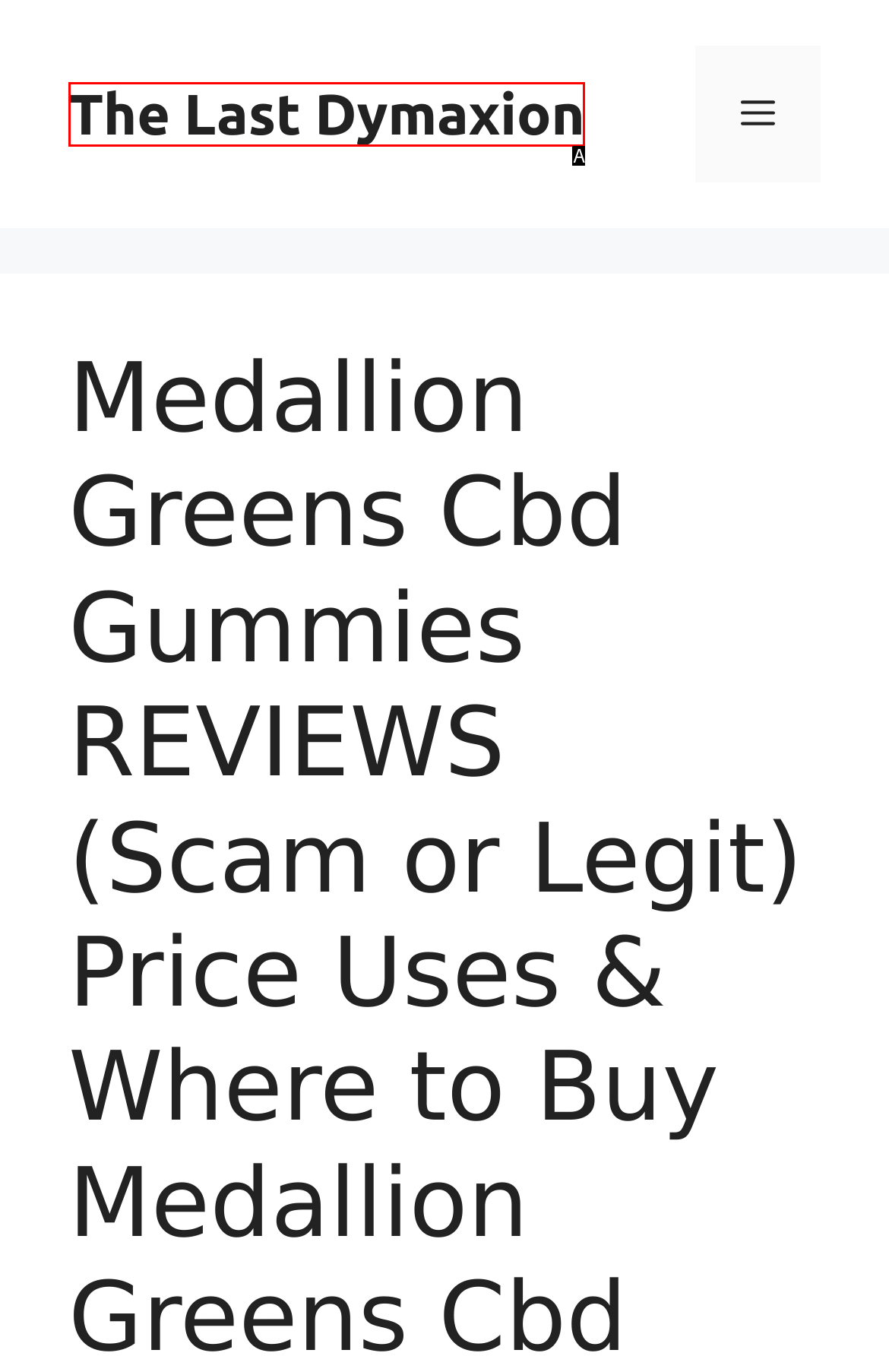From the given options, choose the HTML element that aligns with the description: The Last Dymaxion. Respond with the letter of the selected element.

A